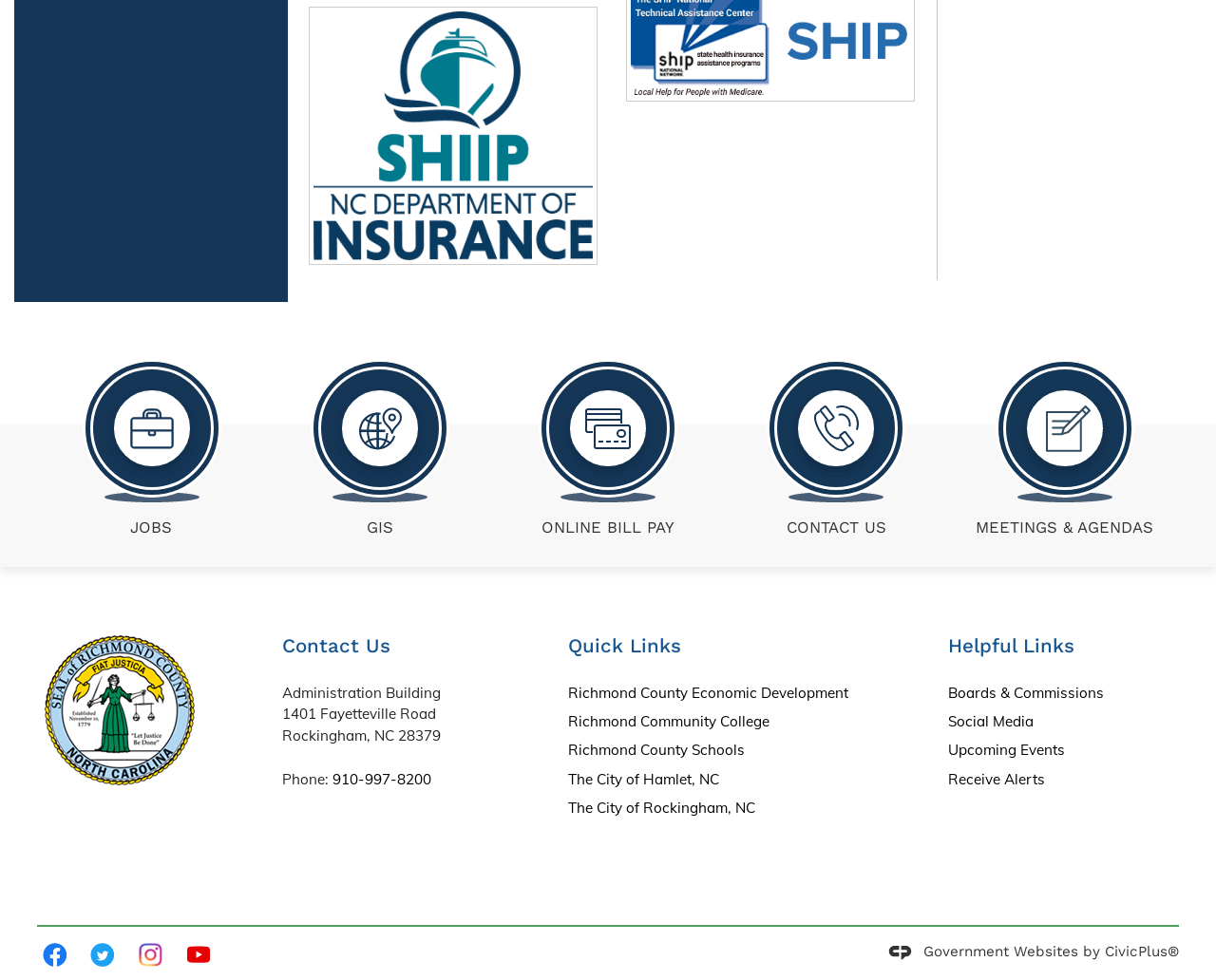Please provide a detailed answer to the question below by examining the image:
What is the purpose of the 'Online Bill Pay' link?

The 'Online Bill Pay' link is located in the top navigation menu, and it is likely that it allows users to pay their bills online, although the exact functionality is not specified on the webpage.